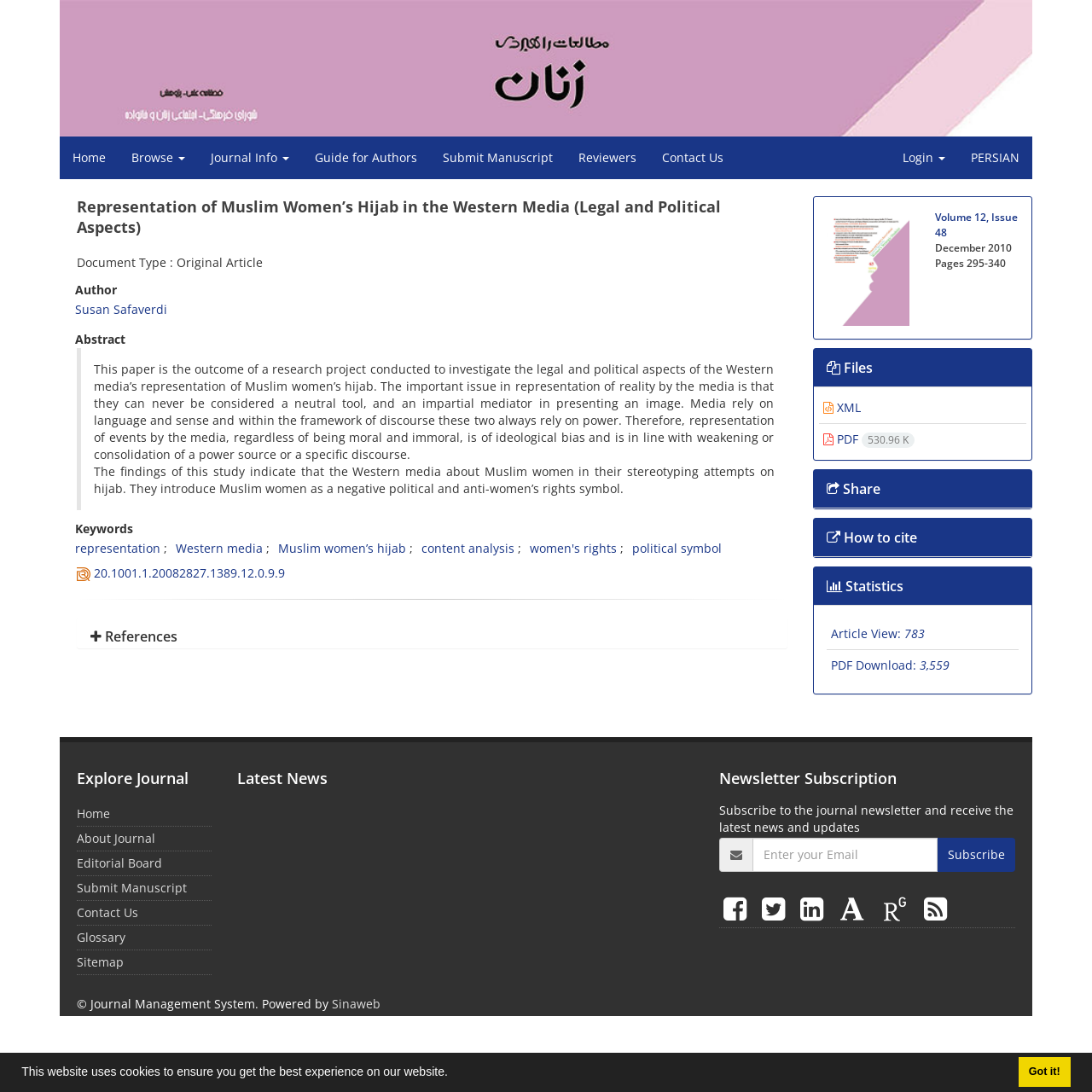Determine the bounding box coordinates of the clickable area required to perform the following instruction: "Submit a manuscript". The coordinates should be represented as four float numbers between 0 and 1: [left, top, right, bottom].

[0.277, 0.125, 0.394, 0.164]